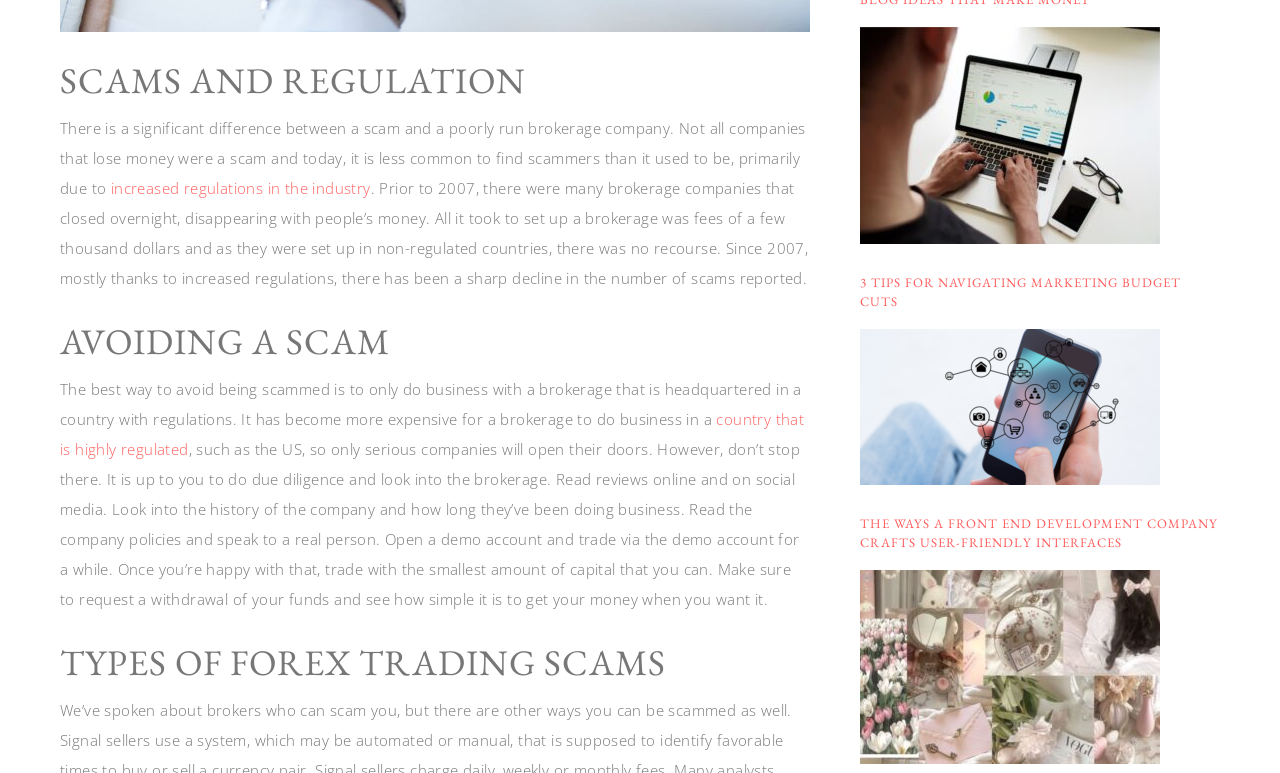How many sections are there on scams?
Provide a one-word or short-phrase answer based on the image.

2